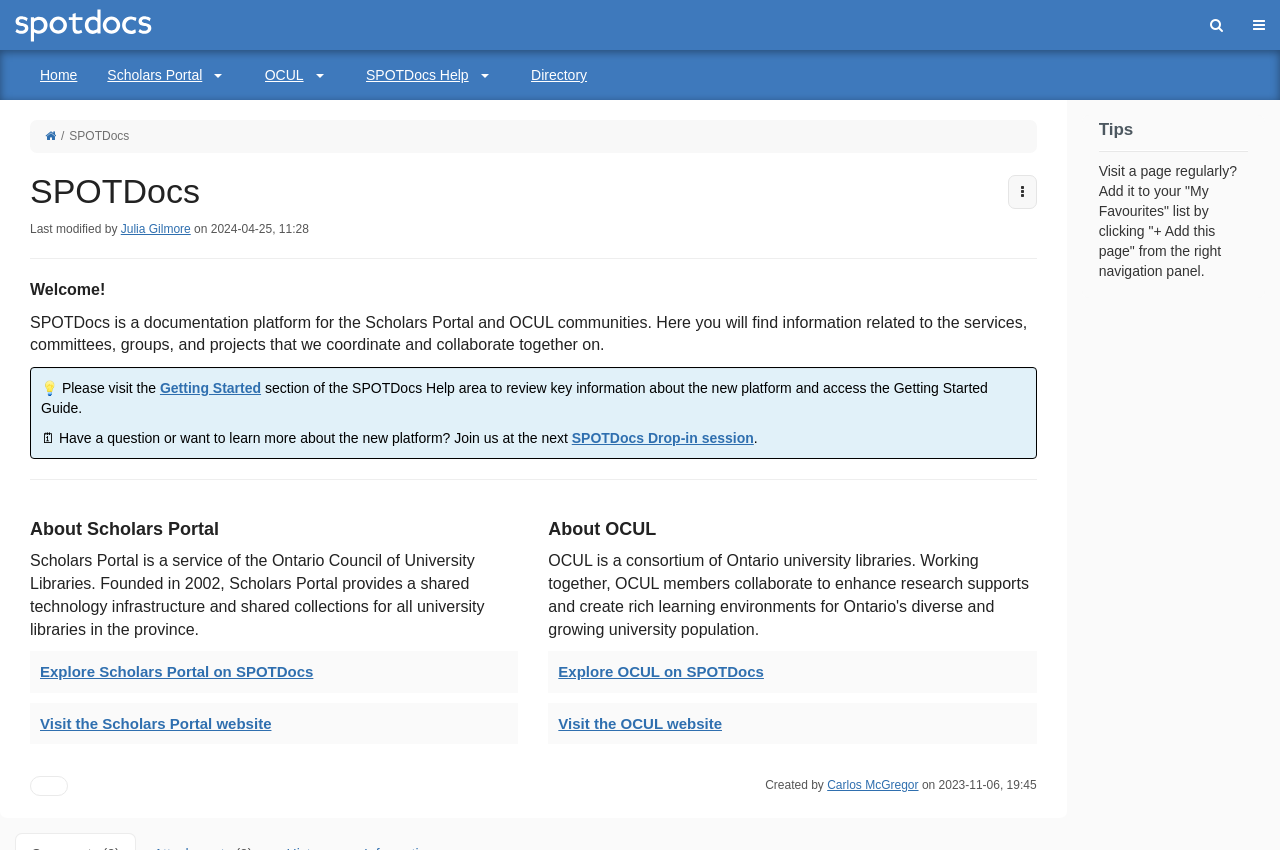Consider the image and give a detailed and elaborate answer to the question: 
What is the purpose of the Scholars Portal?

The purpose of the Scholars Portal can be found in the 'About Scholars Portal' section, which states that it provides a shared technology infrastructure and shared collections for all university libraries in the province.